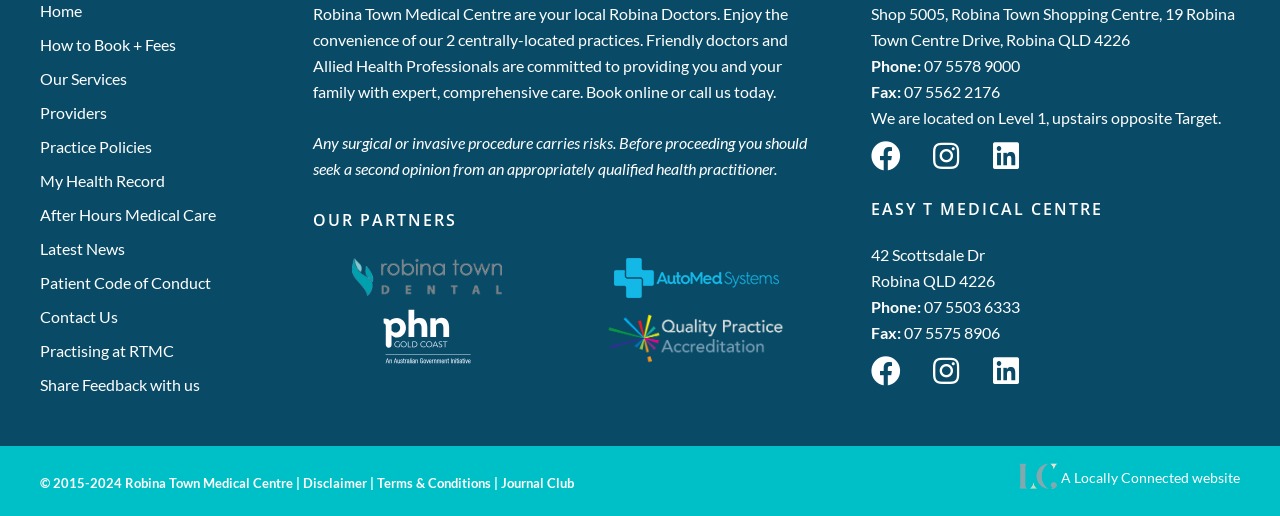Identify the coordinates of the bounding box for the element that must be clicked to accomplish the instruction: "Click on 'How to Book + Fees'".

[0.031, 0.061, 0.213, 0.112]